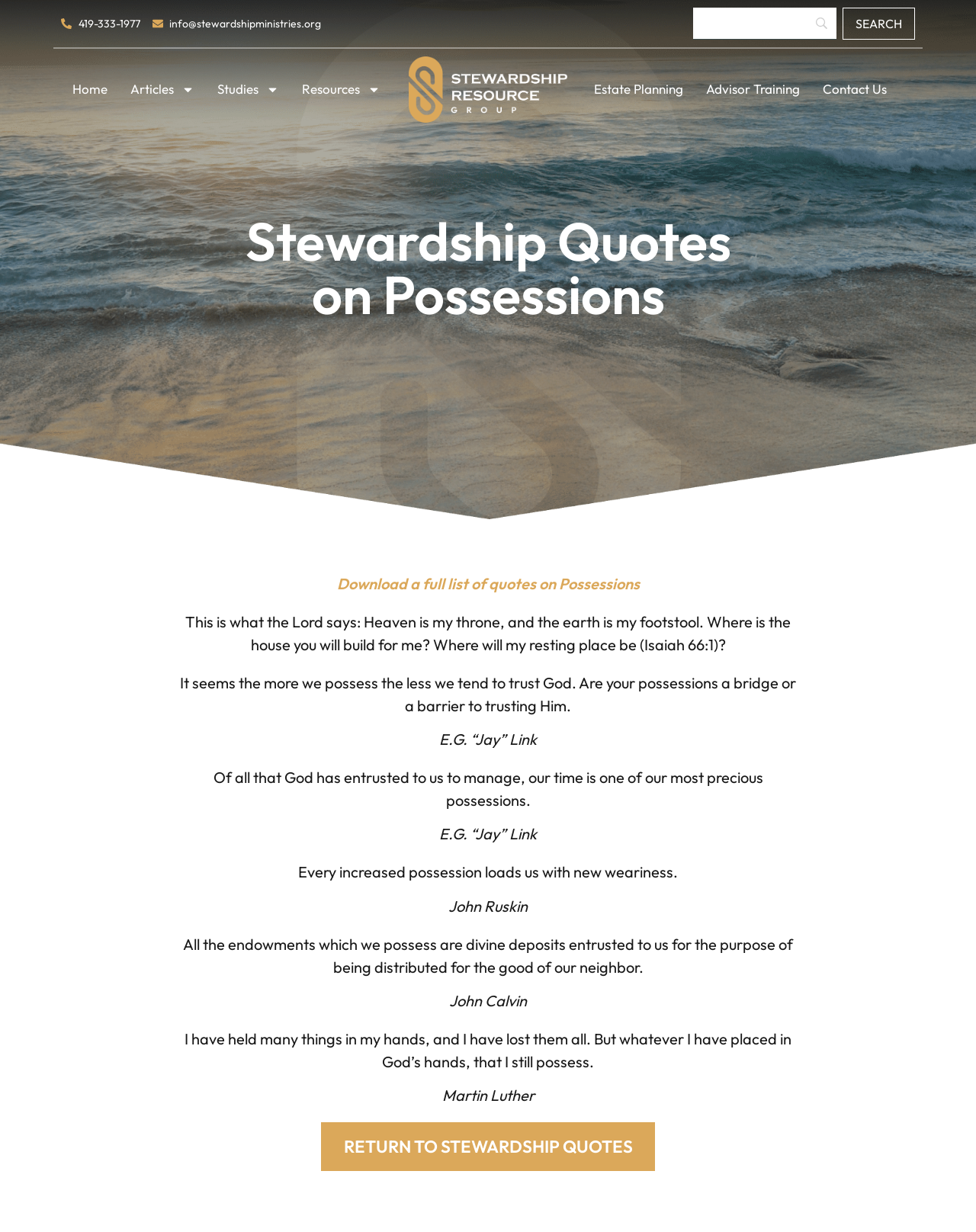Please identify the bounding box coordinates of the element's region that should be clicked to execute the following instruction: "Download a full list of quotes on Possessions". The bounding box coordinates must be four float numbers between 0 and 1, i.e., [left, top, right, bottom].

[0.345, 0.466, 0.655, 0.481]